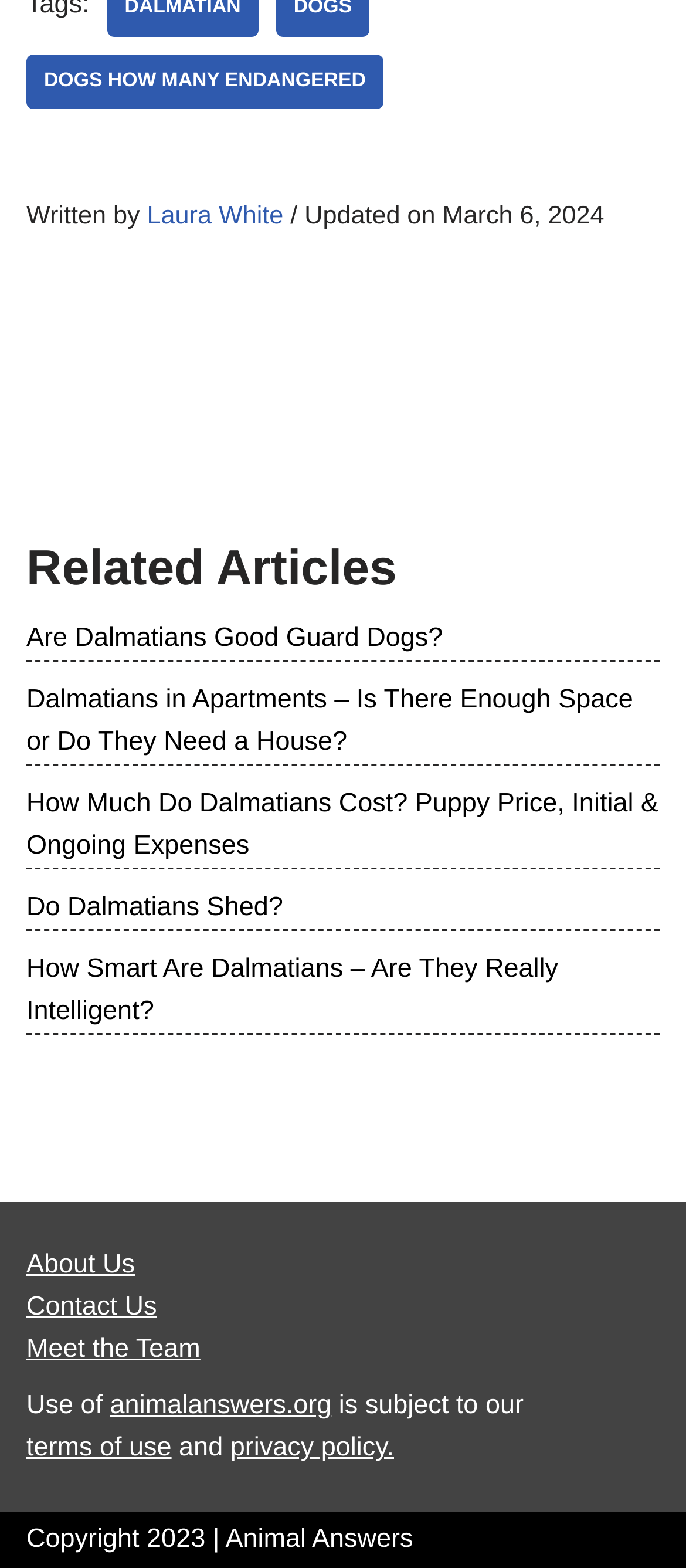What is the date of the last update?
From the image, respond using a single word or phrase.

March 6, 2024